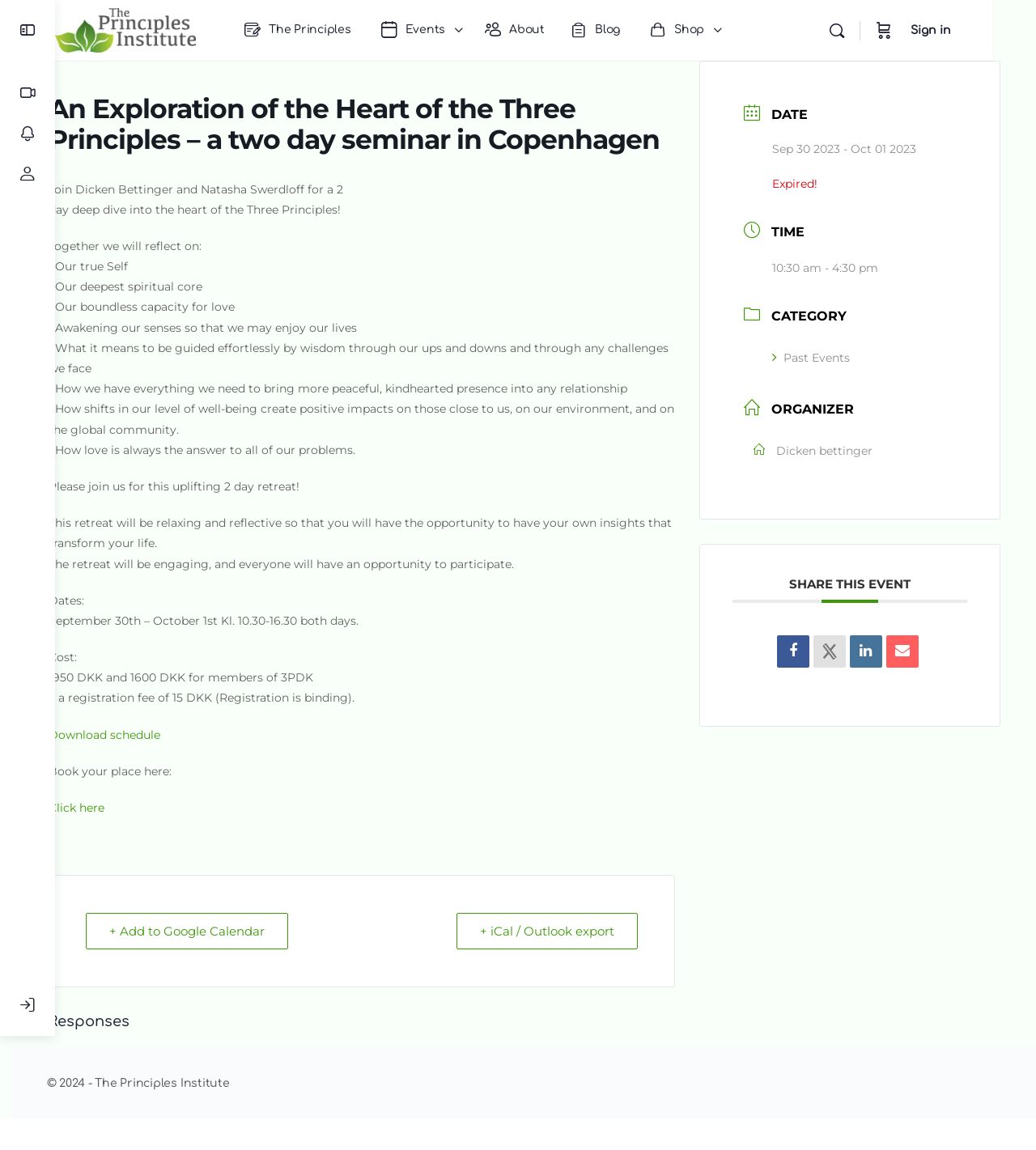Identify the bounding box of the UI component described as: "+ Add to Google Calendar".

[0.12, 0.821, 0.316, 0.853]